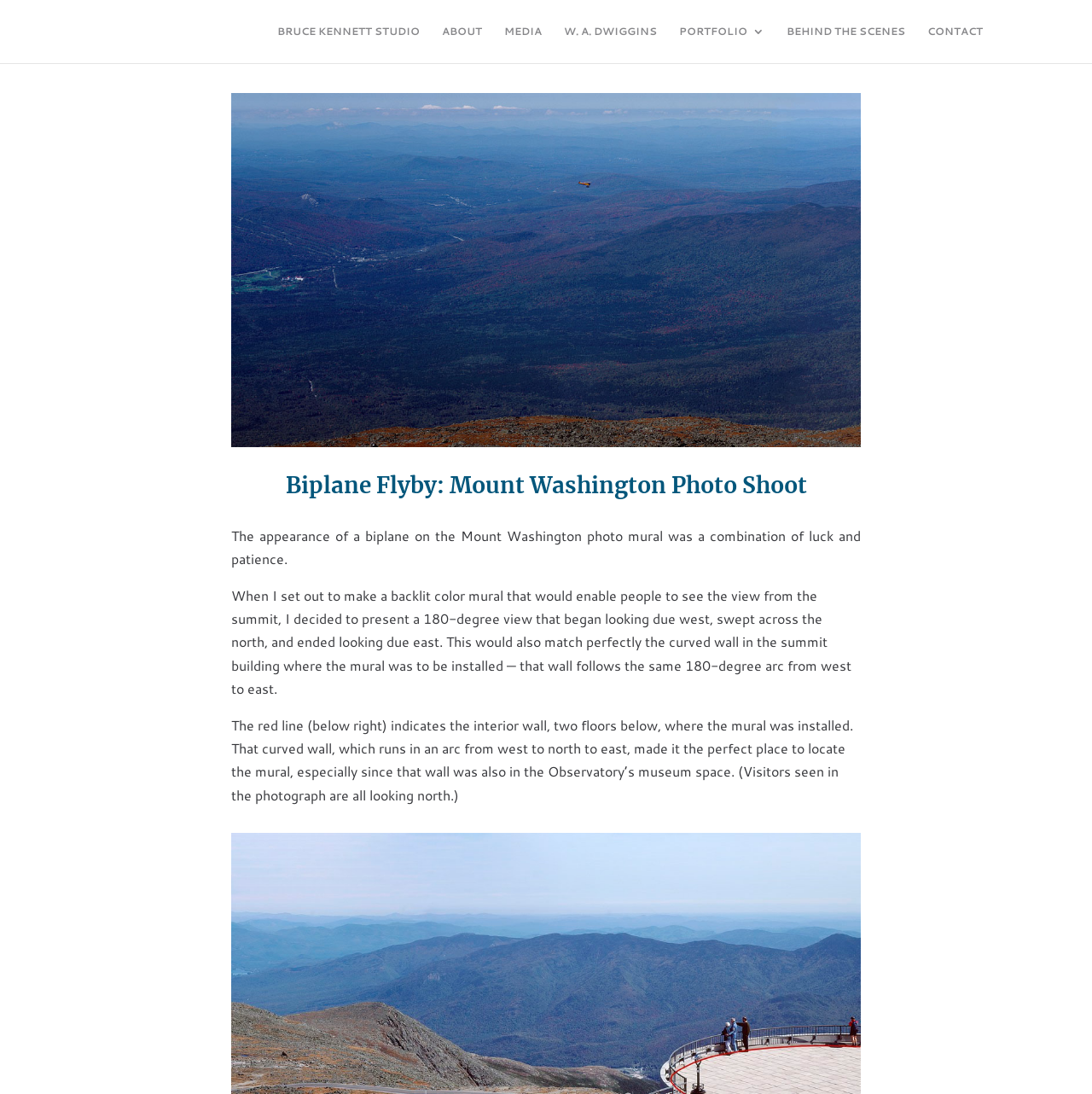What is the shape of the wall where the mural was installed?
Look at the webpage screenshot and answer the question with a detailed explanation.

According to the text, the wall where the mural was installed is curved, as it 'follows the same 180-degree arc from west to east'.